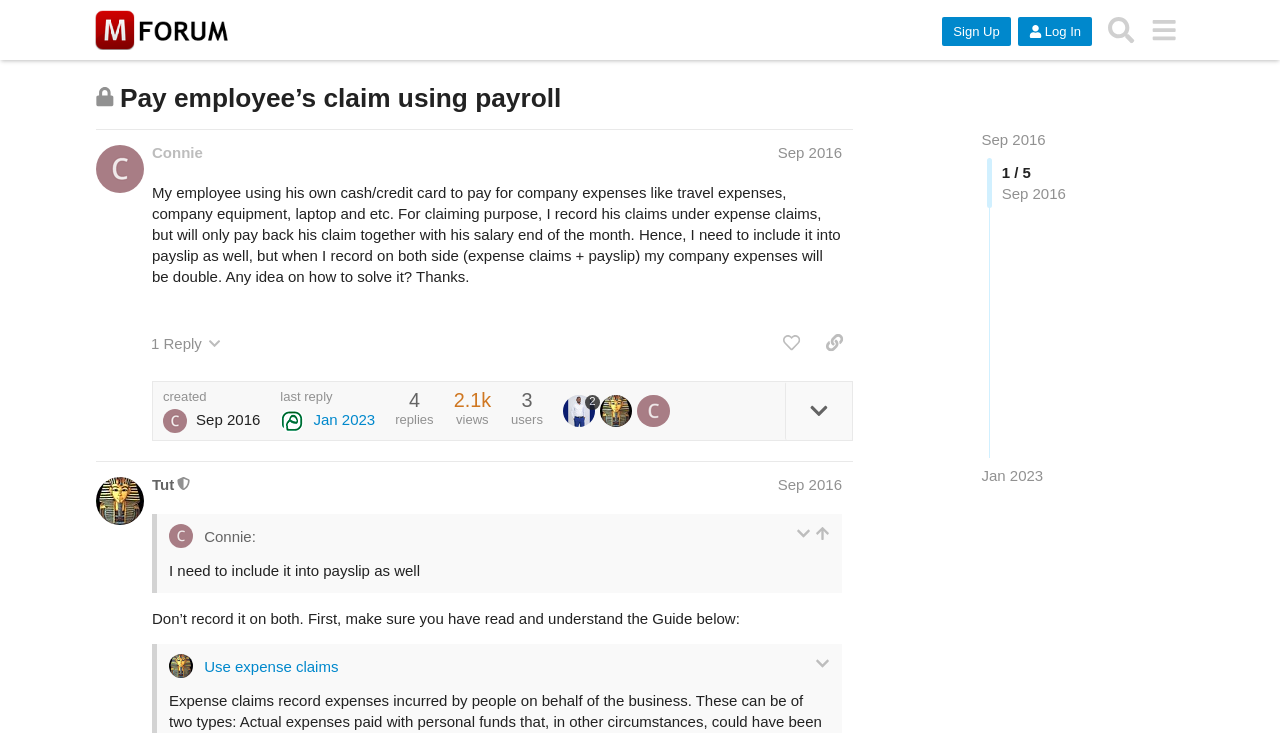Find and extract the text of the primary heading on the webpage.

Pay employee’s claim using payroll